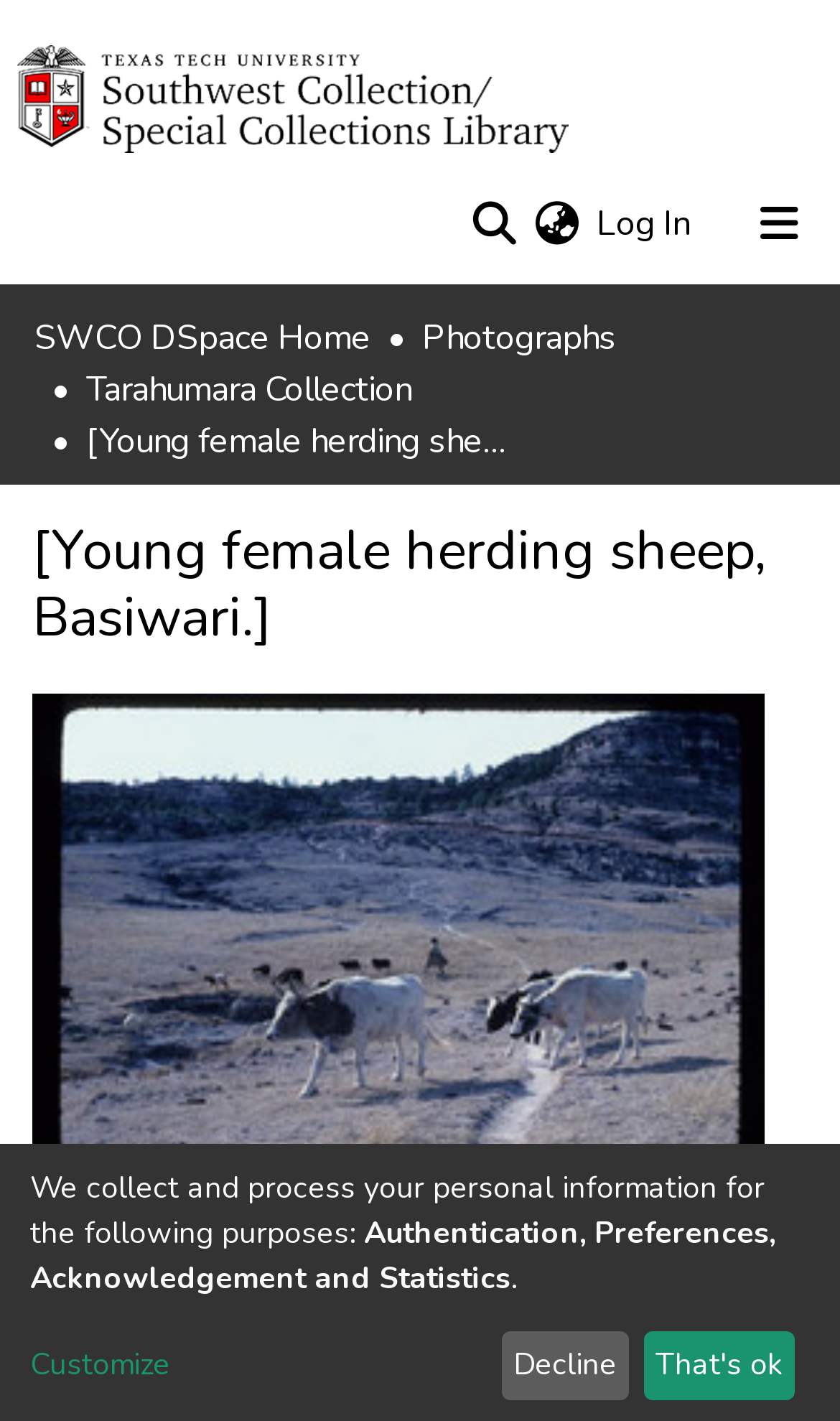Please specify the coordinates of the bounding box for the element that should be clicked to carry out this instruction: "Click the repository logo". The coordinates must be four float numbers between 0 and 1, formatted as [left, top, right, bottom].

[0.021, 0.024, 0.677, 0.115]